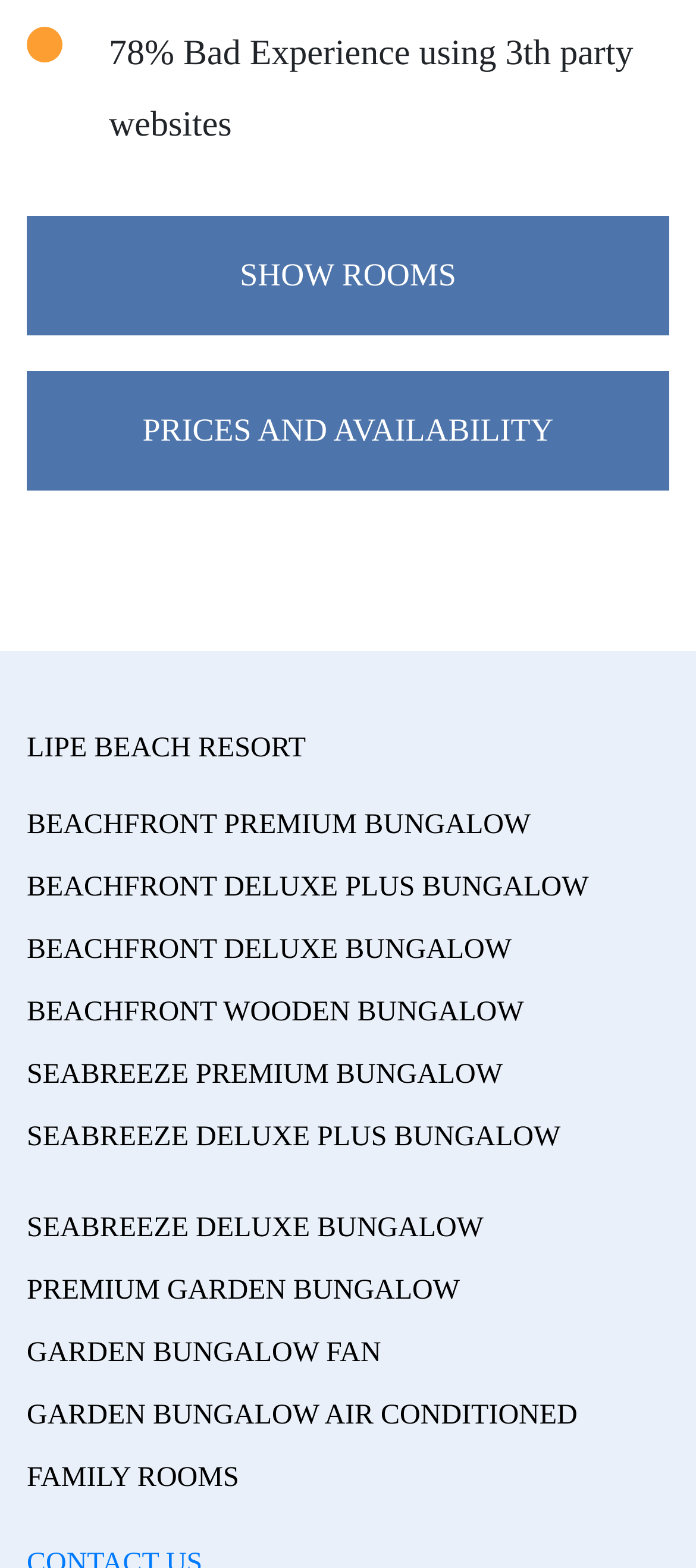Use one word or a short phrase to answer the question provided: 
How many types of rooms are listed?

12